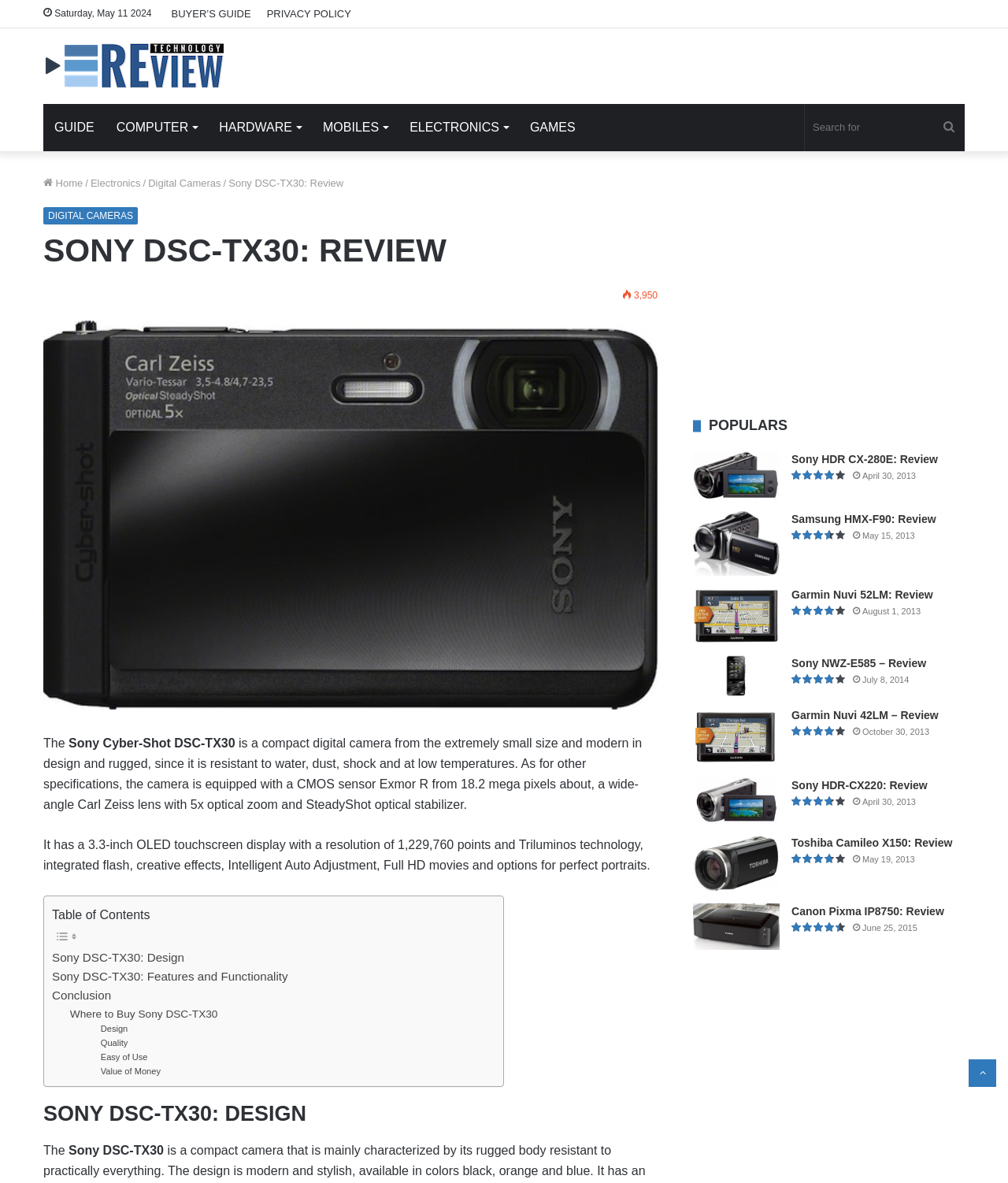Bounding box coordinates are to be given in the format (top-left x, top-left y, bottom-right x, bottom-right y). All values must be floating point numbers between 0 and 1. Provide the bounding box coordinate for the UI element described as: aria-label="Sony HDR-CX220: Review"

[0.688, 0.657, 0.773, 0.696]